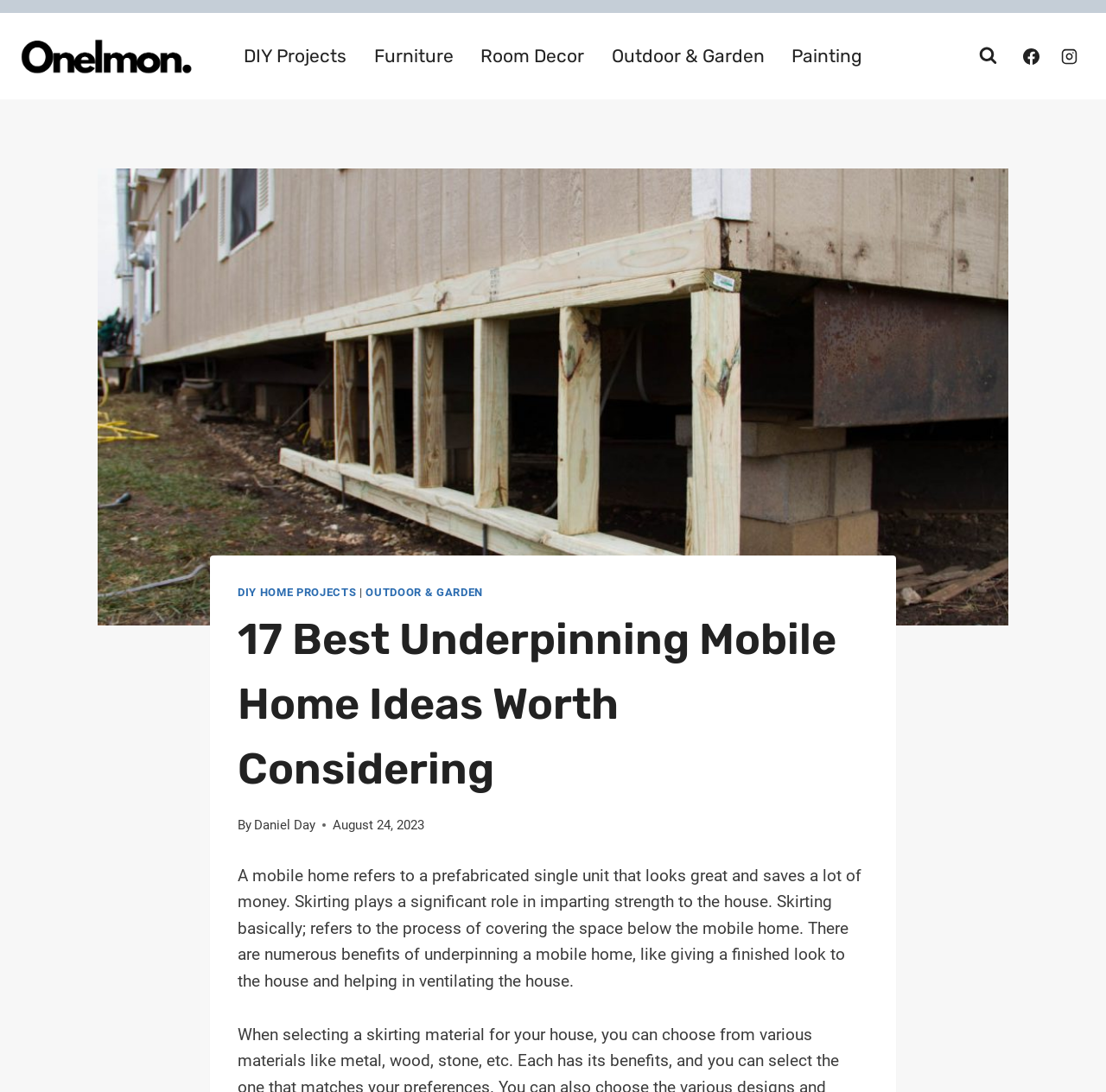What is the date of publication of this article? Based on the screenshot, please respond with a single word or phrase.

August 24, 2023